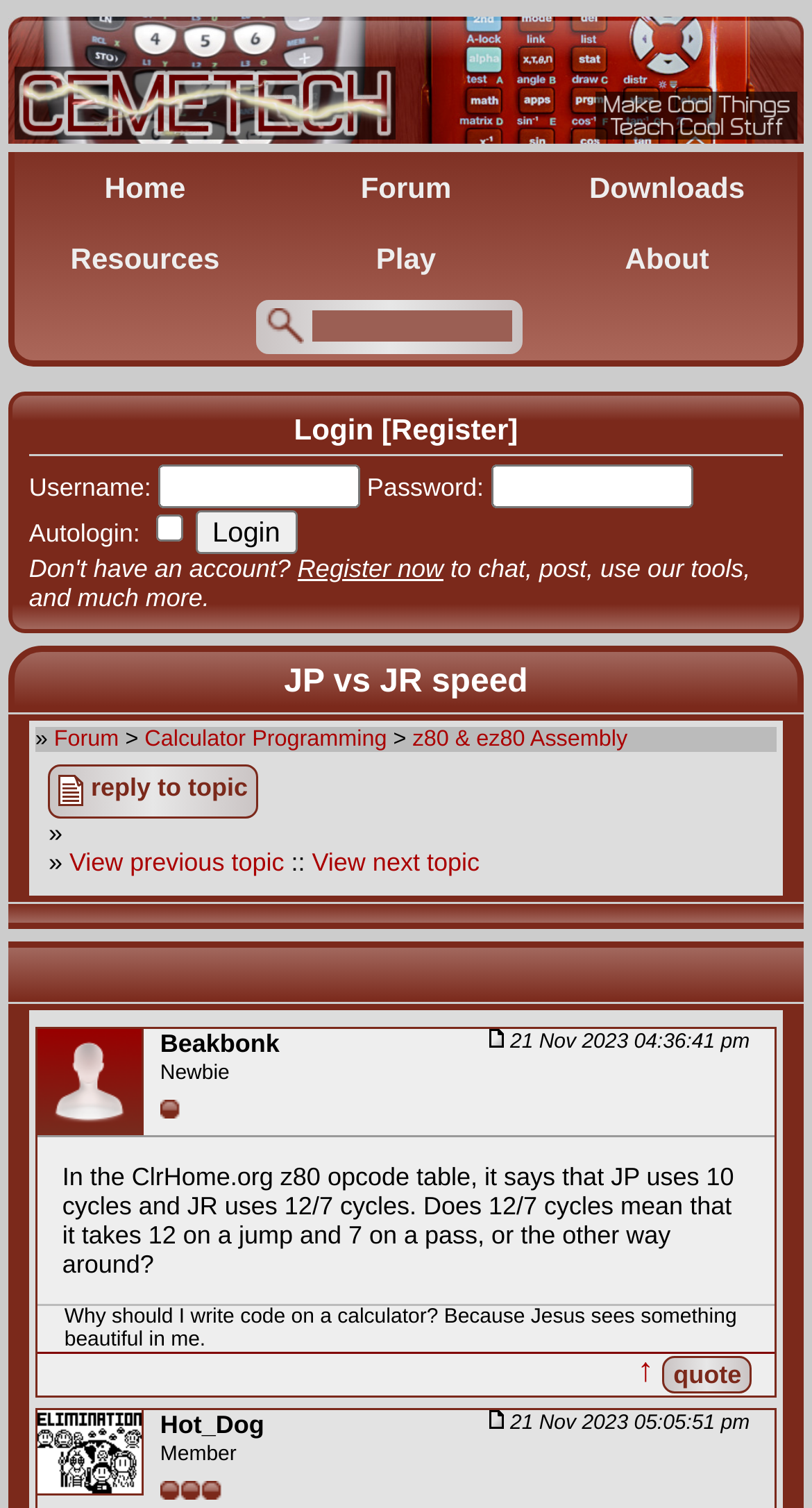Find and provide the bounding box coordinates for the UI element described here: "View next topic". The coordinates should be given as four float numbers between 0 and 1: [left, top, right, bottom].

[0.384, 0.562, 0.591, 0.581]